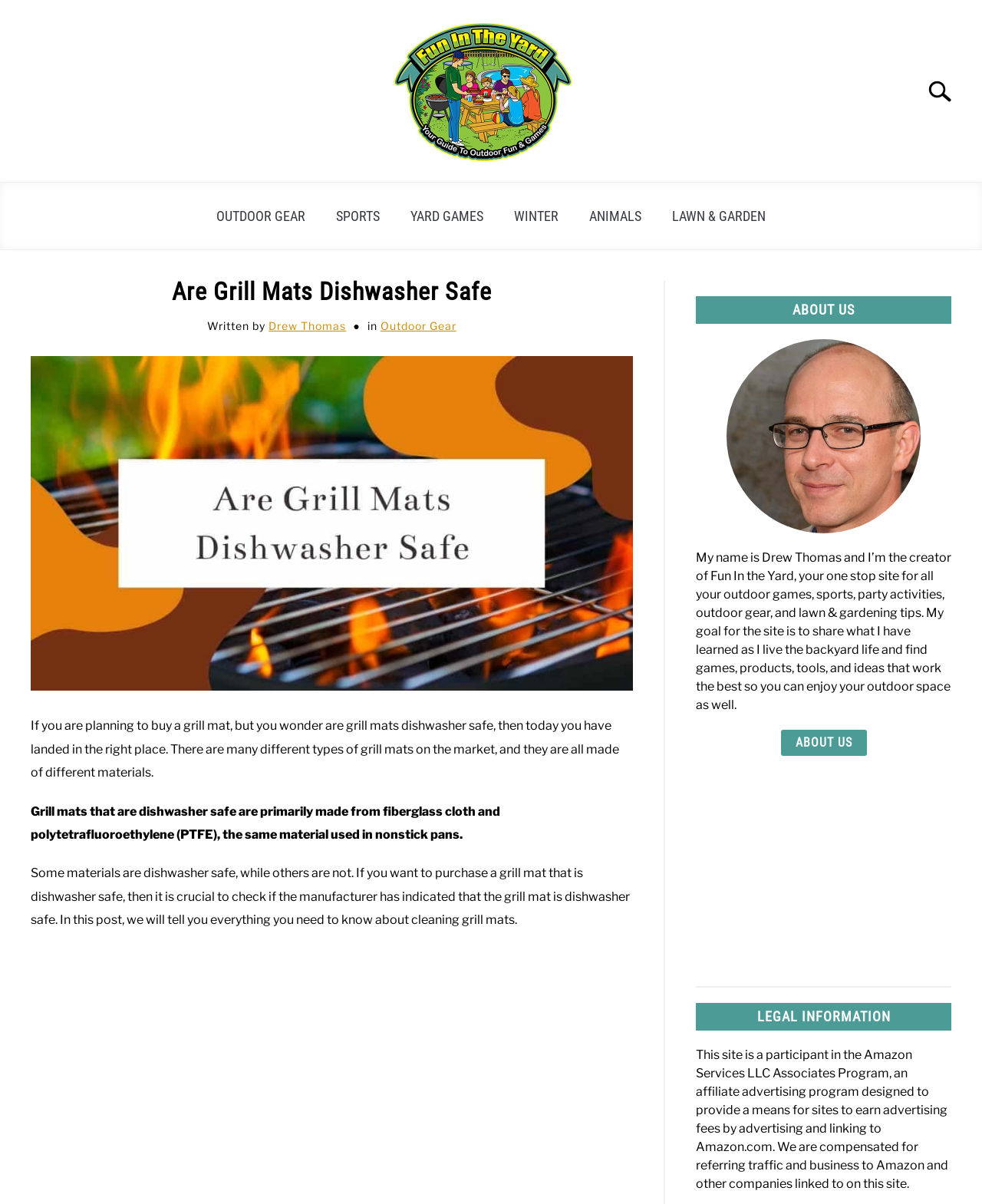Please extract the primary headline from the webpage.

Are Grill Mats Dishwasher Safe